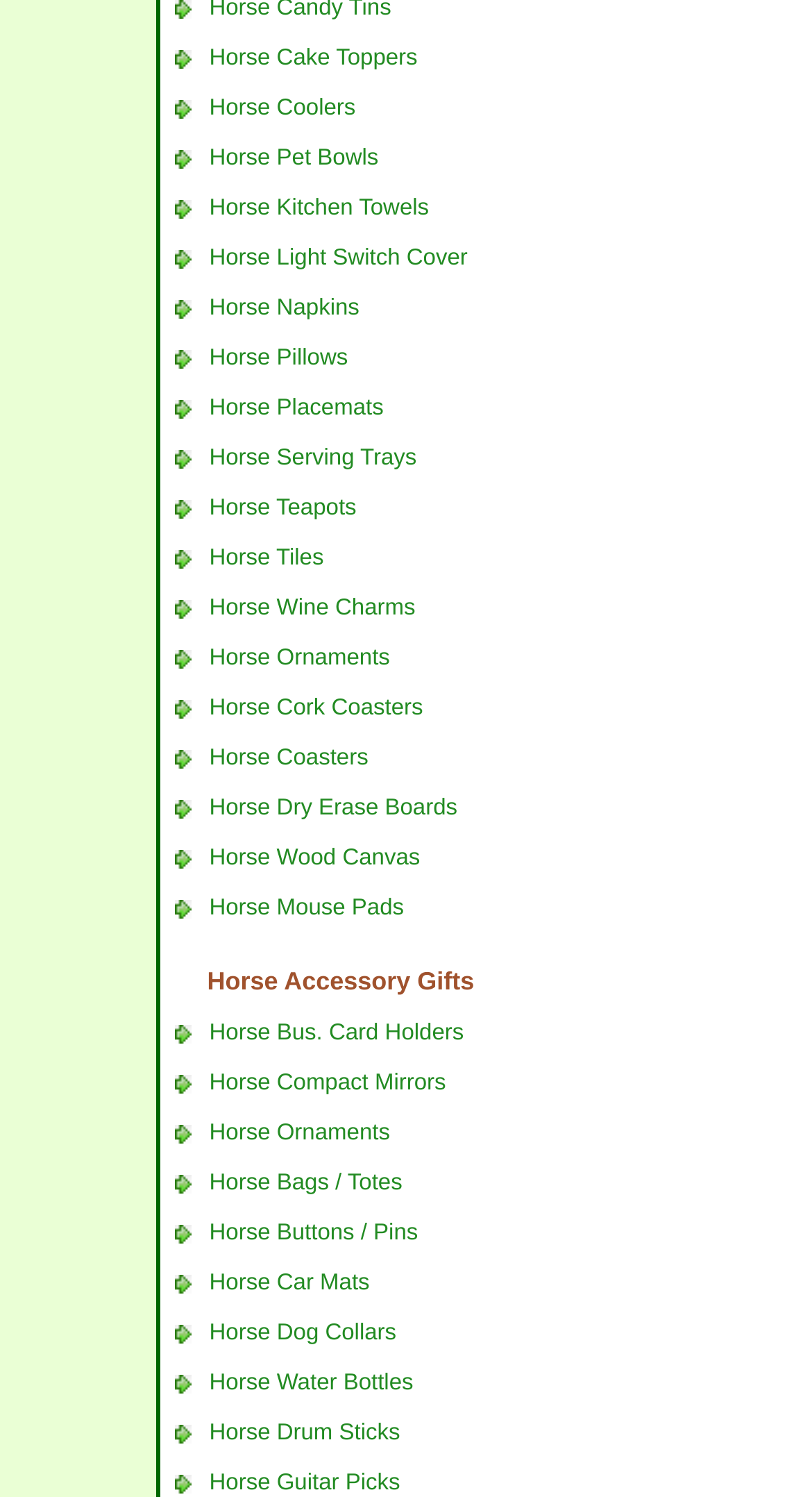Find the bounding box coordinates for the HTML element described as: "Horse Buttons / Pins". The coordinates should consist of four float values between 0 and 1, i.e., [left, top, right, bottom].

[0.258, 0.815, 0.515, 0.831]